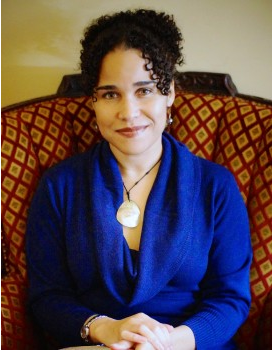Identify and describe all the elements present in the image.

The image features Zetta Elliott, an accomplished Black feminist writer known for her diverse body of work, including poetry, plays, essays, and novels. She is seated comfortably on a patterned chair, exuding warmth and confidence. Elliott is dressed in a striking blue sweater that complements her stylish, curly hair. A meaningful pendant adorns her neck, reflecting her personal style and artistic spirit. Zetta Elliott has made significant contributions to literature, particularly in advocating for greater diversity and equity in publishing. Her works often explore complex themes, and she is particularly recognized for her novel "A Wish After Midnight," which engages with historical narratives and social injustices.